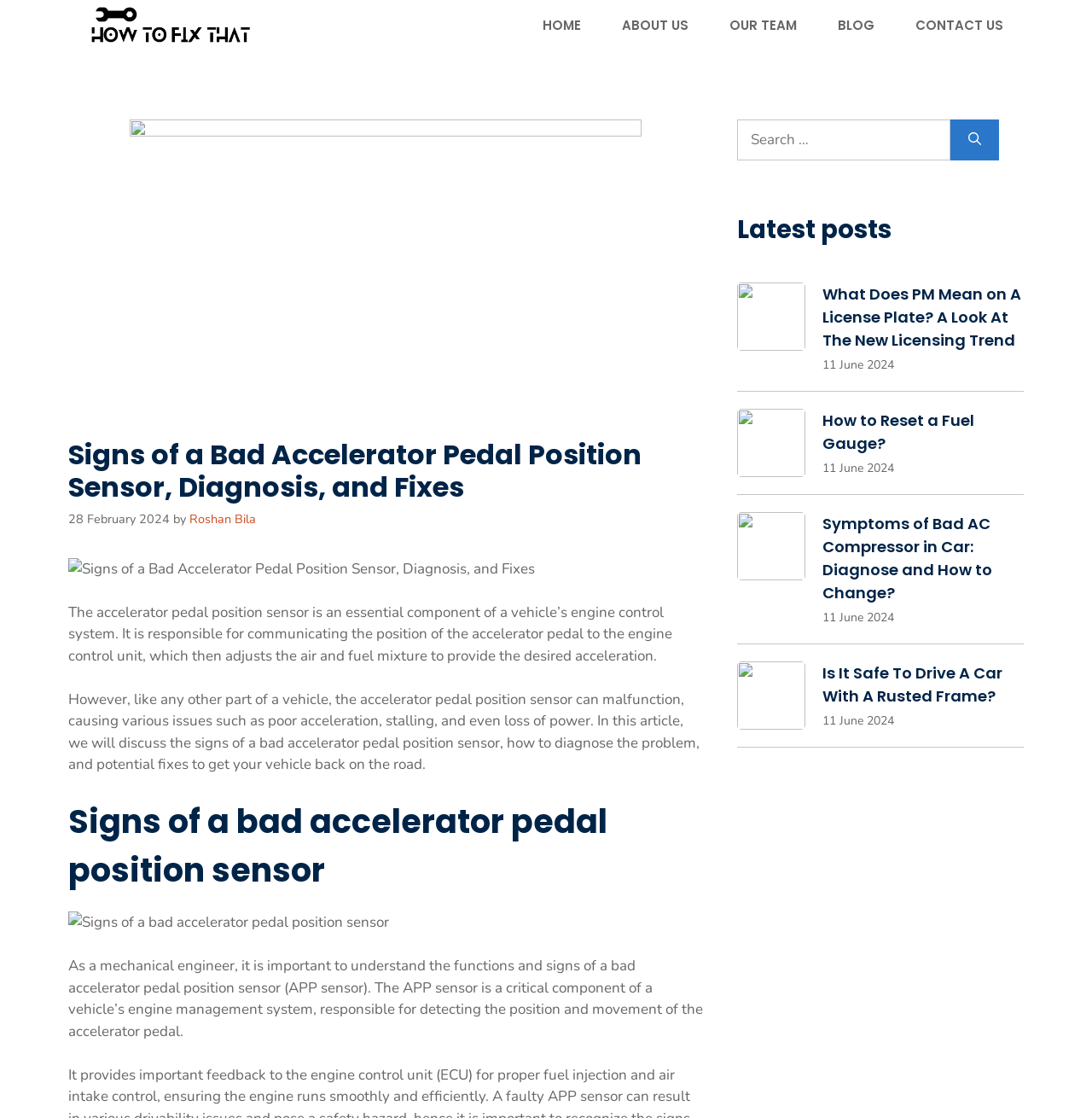Based on the image, please respond to the question with as much detail as possible:
Who wrote the article?

The author of the article is Roshan Bila, as indicated by the link 'Roshan Bila' next to the text 'by' in the header section of the webpage.